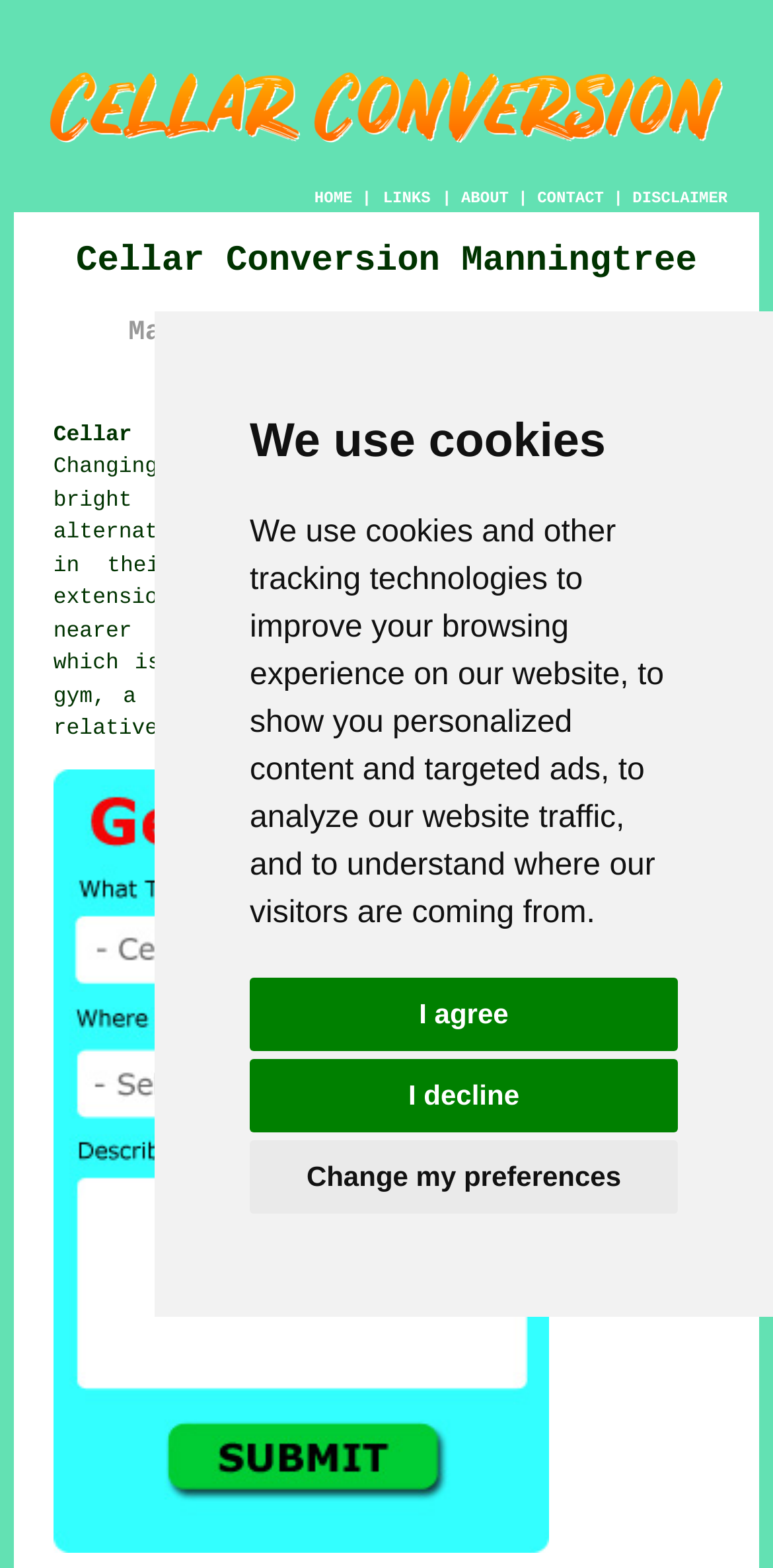Find the bounding box coordinates for the area that should be clicked to accomplish the instruction: "Click the HOME link".

[0.407, 0.122, 0.456, 0.133]